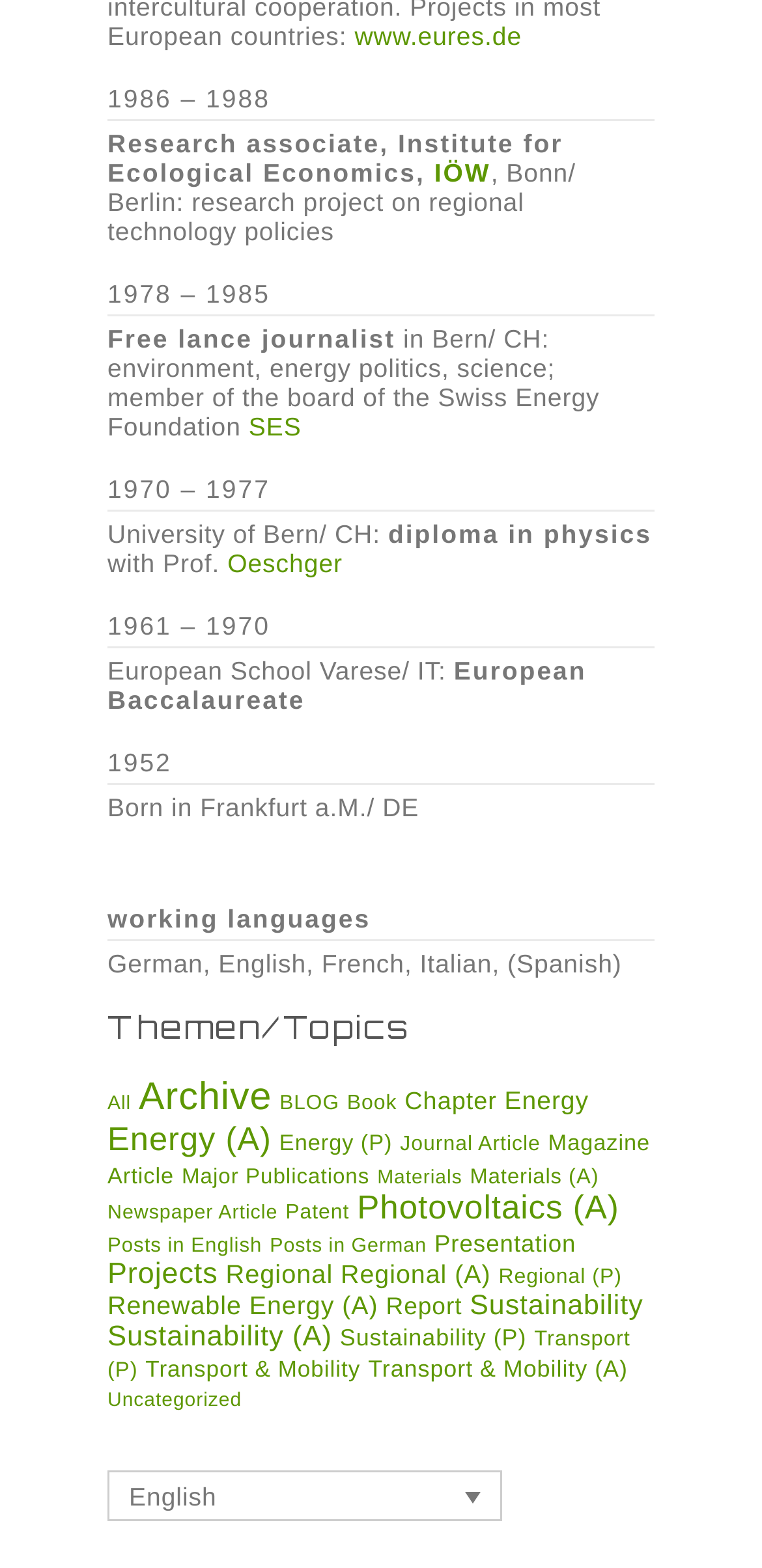Please determine the bounding box coordinates of the element to click in order to execute the following instruction: "click the link to IÖW". The coordinates should be four float numbers between 0 and 1, specified as [left, top, right, bottom].

[0.57, 0.101, 0.644, 0.12]